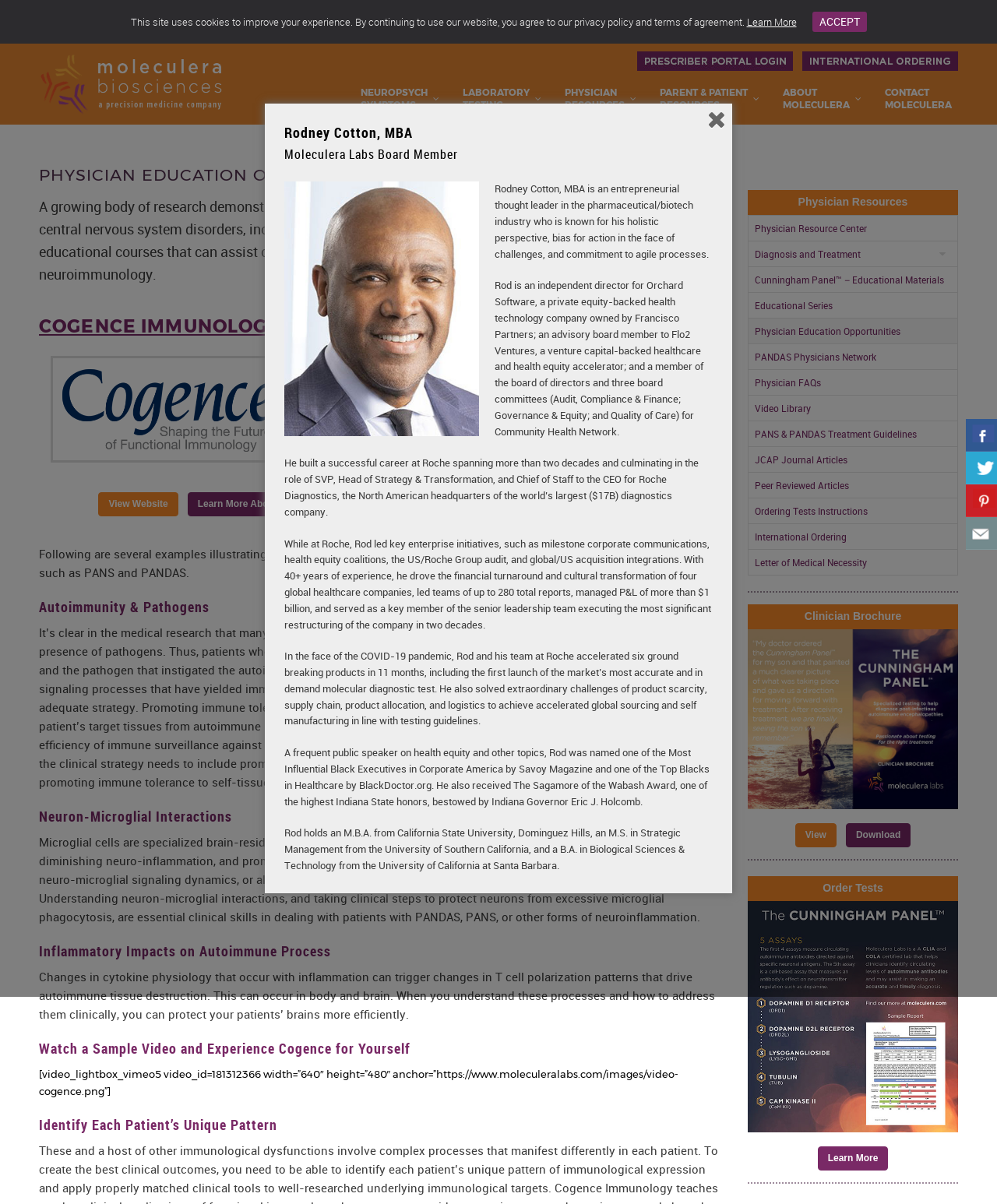Find the bounding box coordinates of the element to click in order to complete the given instruction: "View Website."

[0.099, 0.409, 0.179, 0.429]